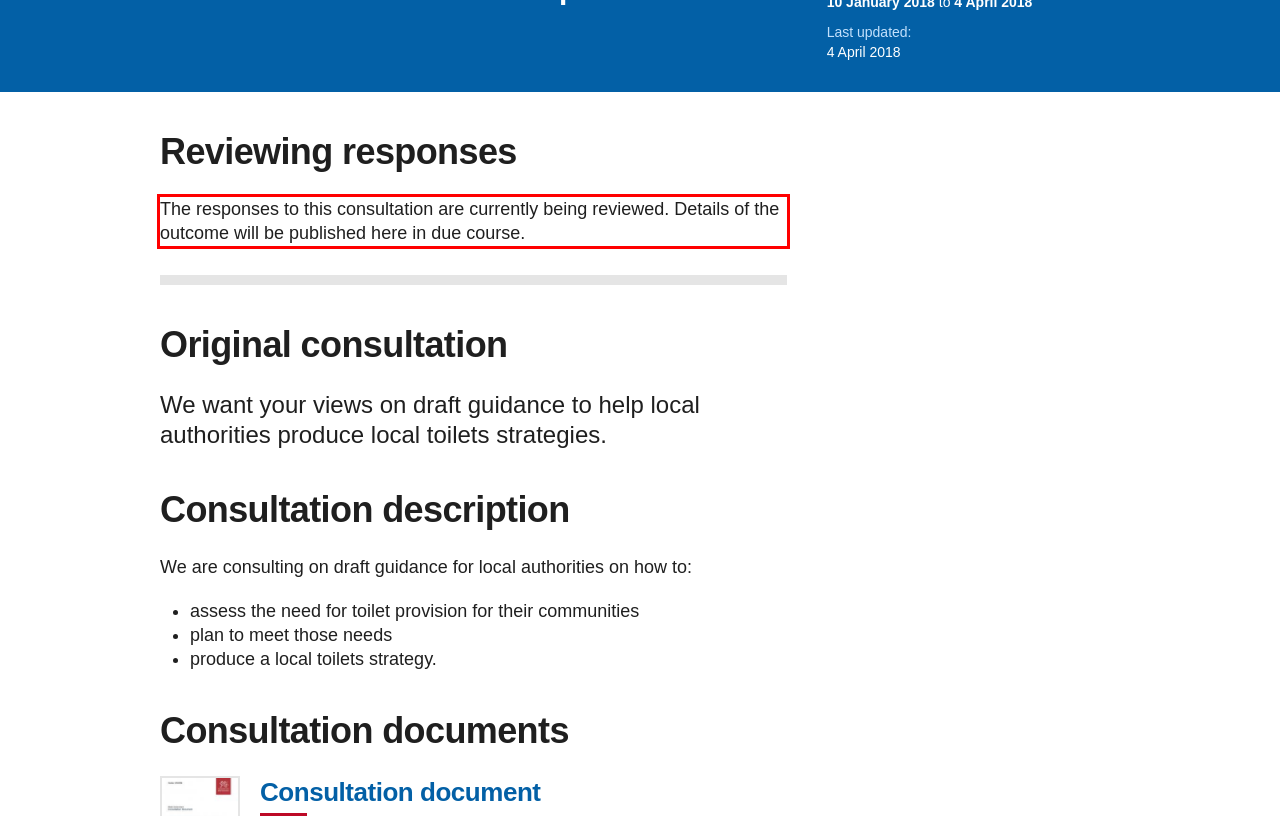Review the webpage screenshot provided, and perform OCR to extract the text from the red bounding box.

The responses to this consultation are currently being reviewed. Details of the outcome will be published here in due course.